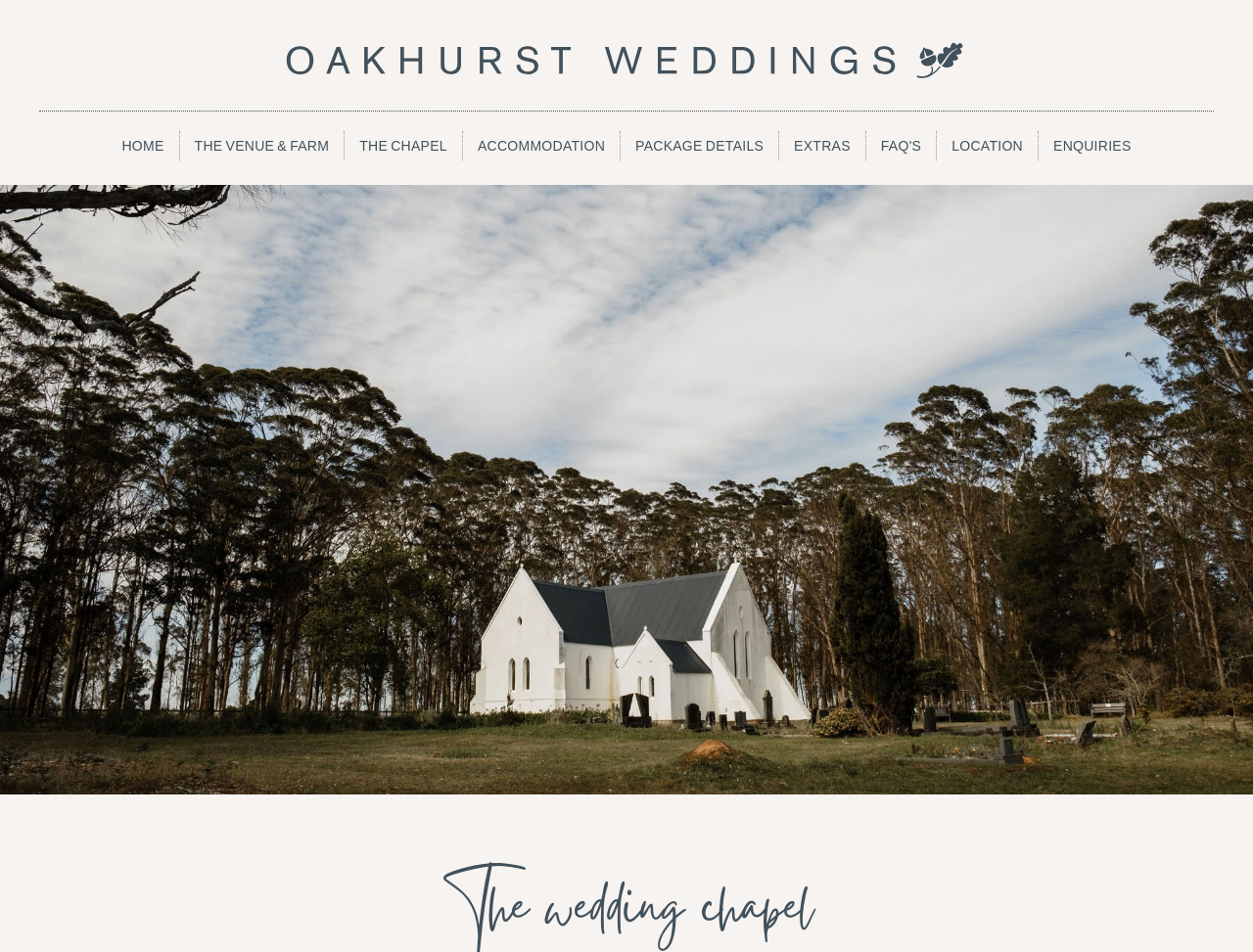Give a detailed overview of the webpage's appearance and contents.

The webpage is about Oakhurst Weddings, specifically the Oakhurst wedding chapel. At the top of the page, there is a prominent image that takes up most of the width, showcasing a scenic view of a farm wedding weekend in the Garden Route. 

Below the image, there is a navigation menu with 9 links, aligned horizontally and evenly spaced. The links are, in order from left to right, 'HOME', 'THE VENUE & FARM', 'THE CHAPEL', 'ACCOMMODATION', 'PACKAGE DETAILS', 'EXTRAS', "FAQ'S", 'LOCATION', and 'ENQUIRIES'.